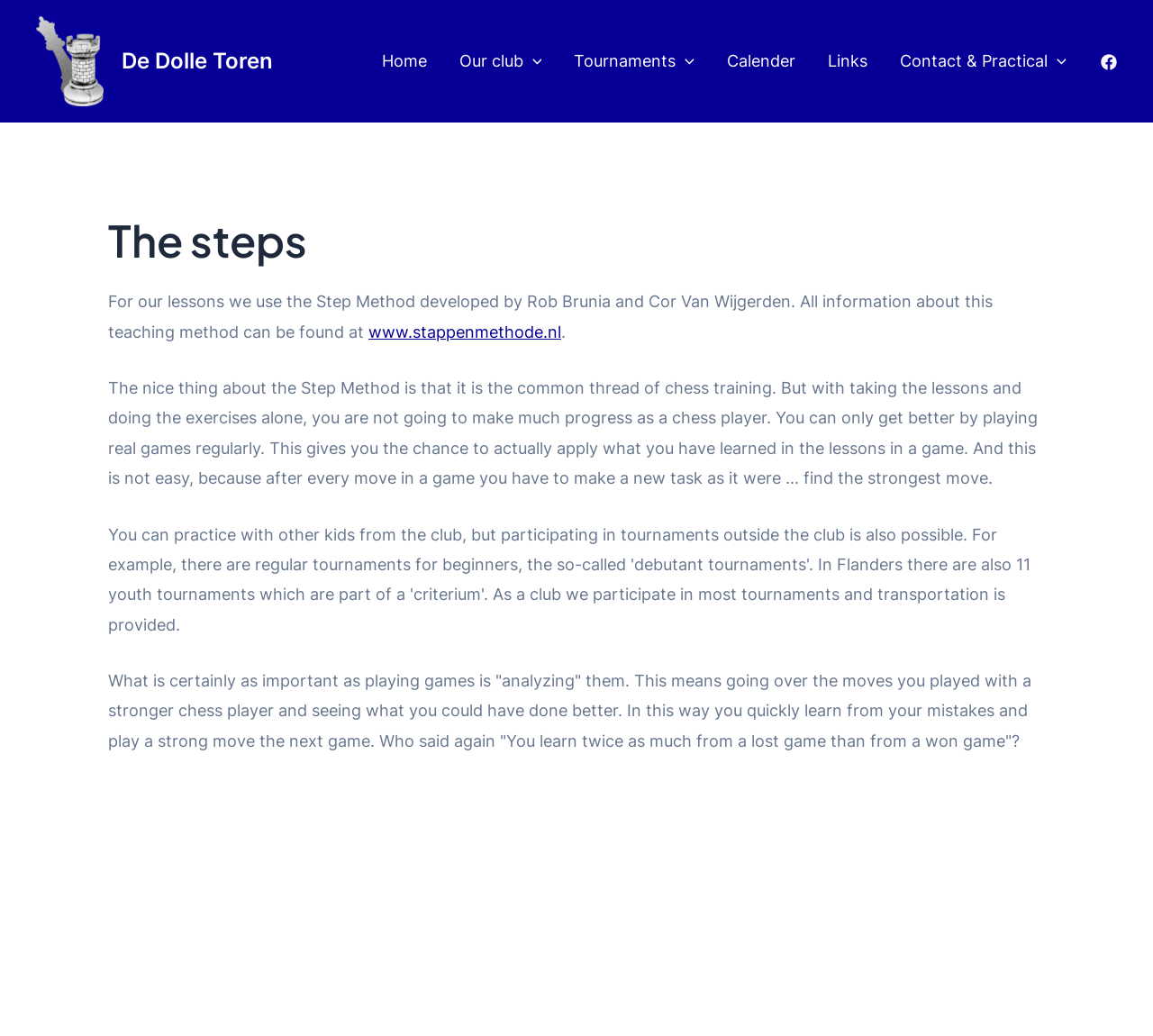Articulate a complete and detailed caption of the webpage elements.

The webpage is about the DolleToren chess club, with a focus on the "De stappen" (The steps) method of chess training. At the top left, there is a link to the DolleToren website, accompanied by a small image of the DolleToren logo. Next to it, there is a heading "De Dolle Toren" in a larger font.

On the top right, there is a navigation menu with several links, including "Home", "Our club", "Tournaments", "Calender", "Links", and "Contact & Practical". Each of these links has a small image of a menu toggle icon next to it, indicating that they can be expanded to show more options.

Below the navigation menu, there is a main content area that takes up most of the page. It starts with a heading "The steps" and then explains the Step Method of chess training, which was developed by Rob Brunia and Cor Van Wijgerden. The text describes the importance of not only taking lessons but also playing real games regularly to improve as a chess player. It also emphasizes the value of analyzing games with a stronger chess player to learn from mistakes.

At the bottom right, there is a link to the Facebook page of DolleToren, accompanied by a small Facebook logo image.